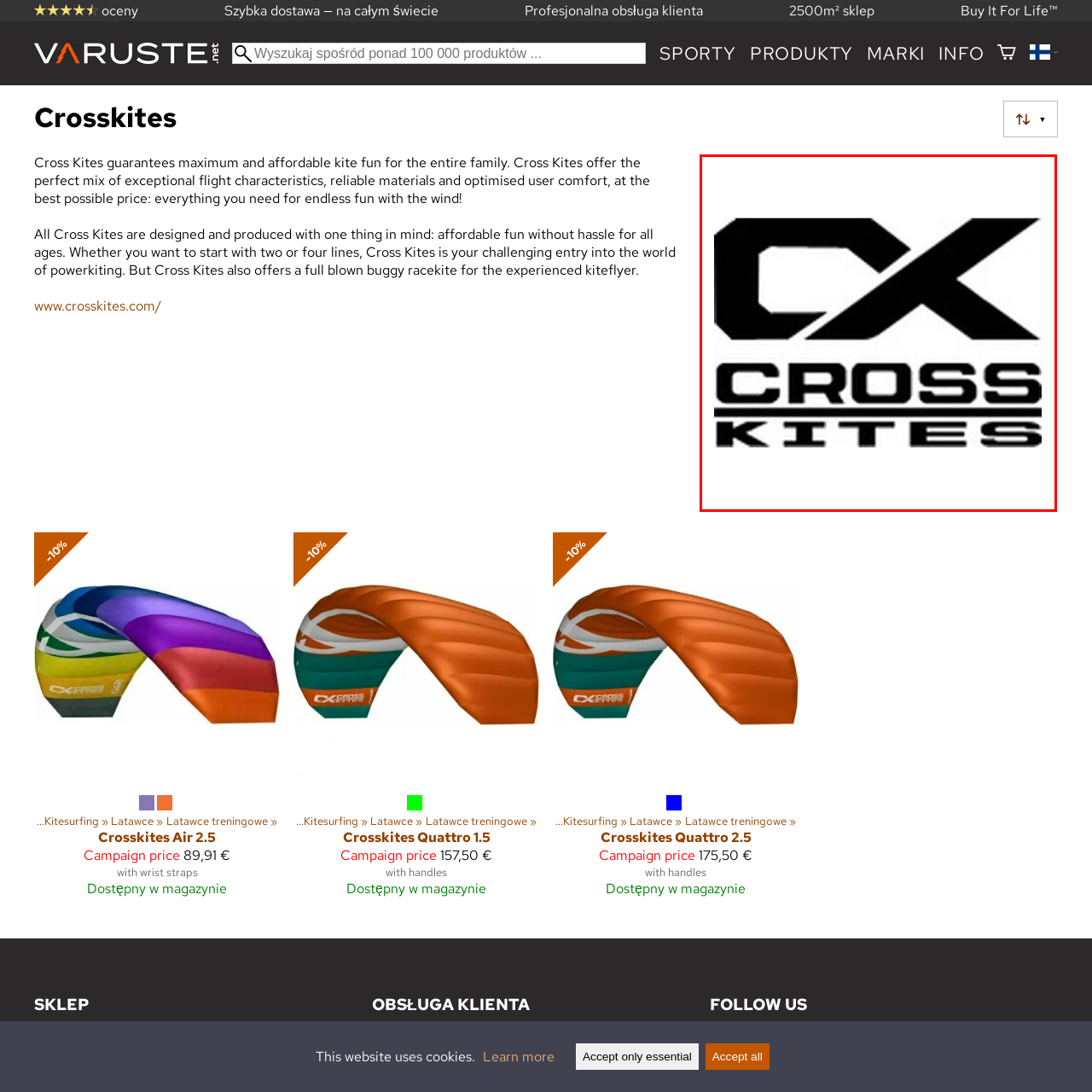What is the purpose of Cross Kites' products?
Look closely at the part of the image outlined in red and give a one-word or short phrase answer.

Outdoor fun